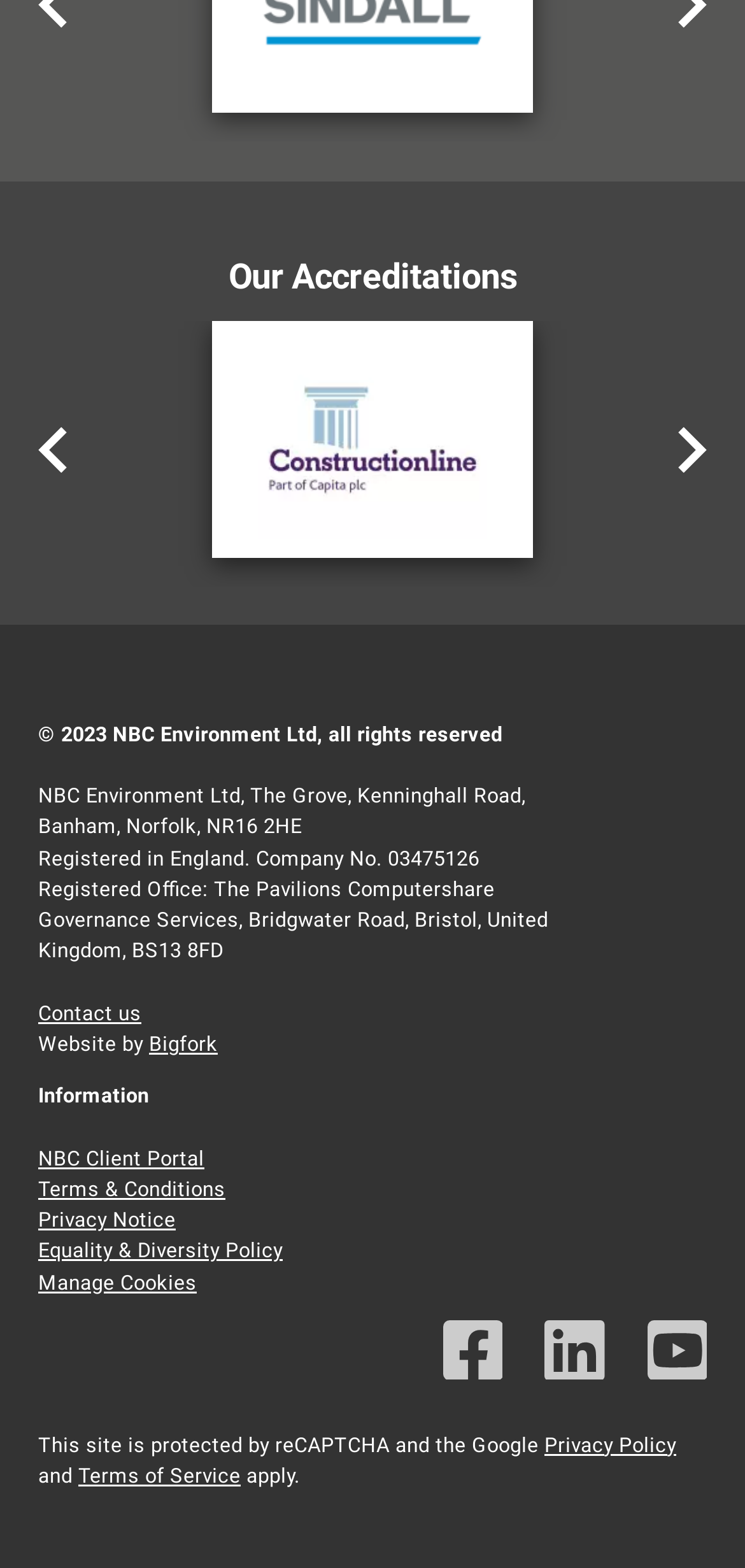Find the bounding box coordinates of the element I should click to carry out the following instruction: "View NBC Client Portal".

[0.051, 0.731, 0.274, 0.746]